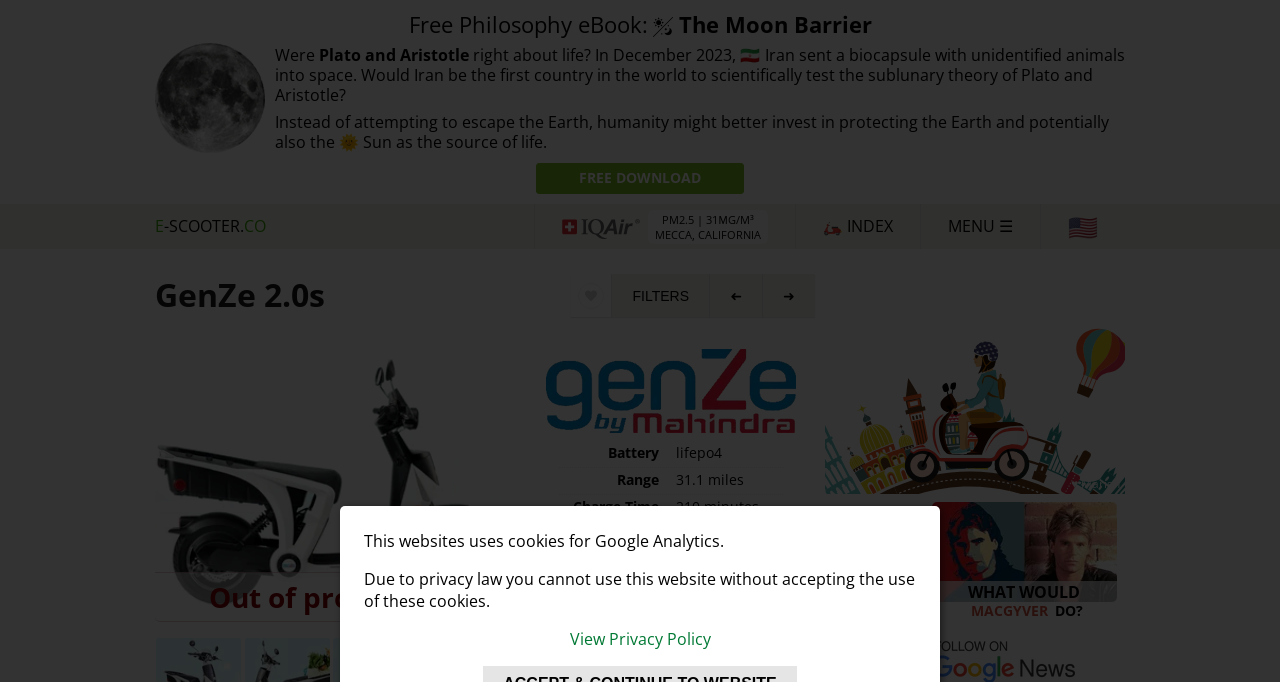Determine the bounding box coordinates of the section I need to click to execute the following instruction: "Learn about GenZe 2.0s electric cargo scooter". Provide the coordinates as four float numbers between 0 and 1, i.e., [left, top, right, bottom].

[0.121, 0.402, 0.446, 0.465]